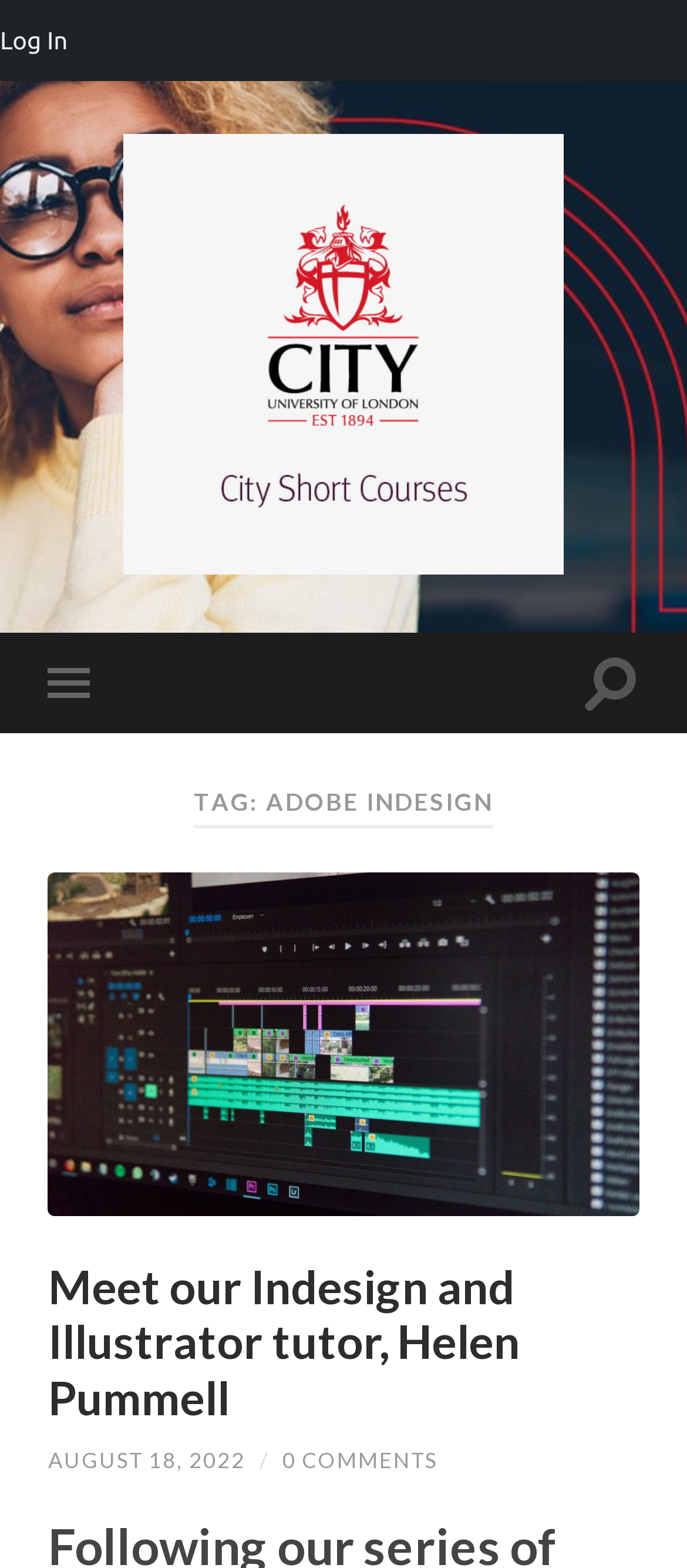What is the topic of the webpage?
From the image, provide a succinct answer in one word or a short phrase.

Adobe Indesign